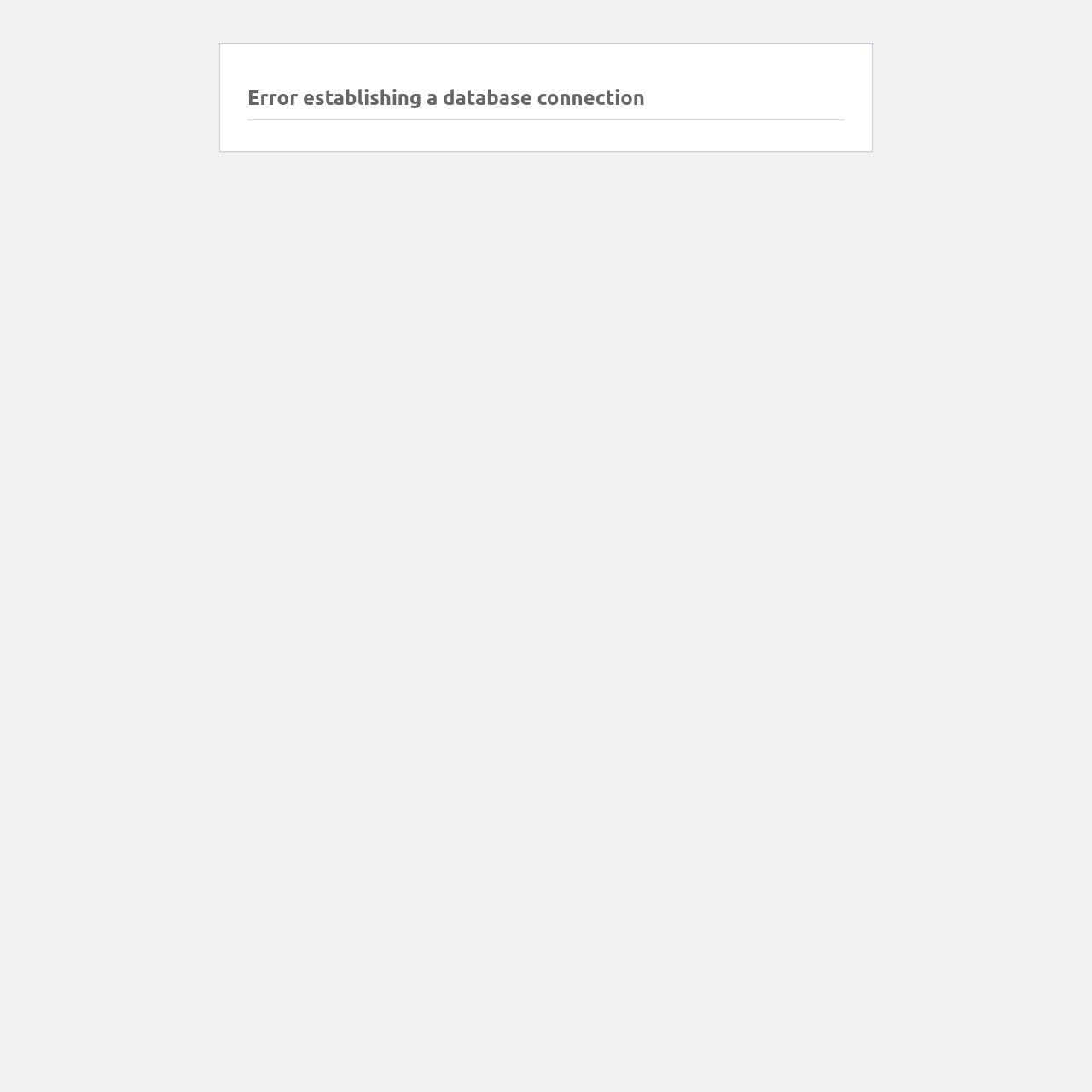Determine the title of the webpage and give its text content.

Error establishing a database connection